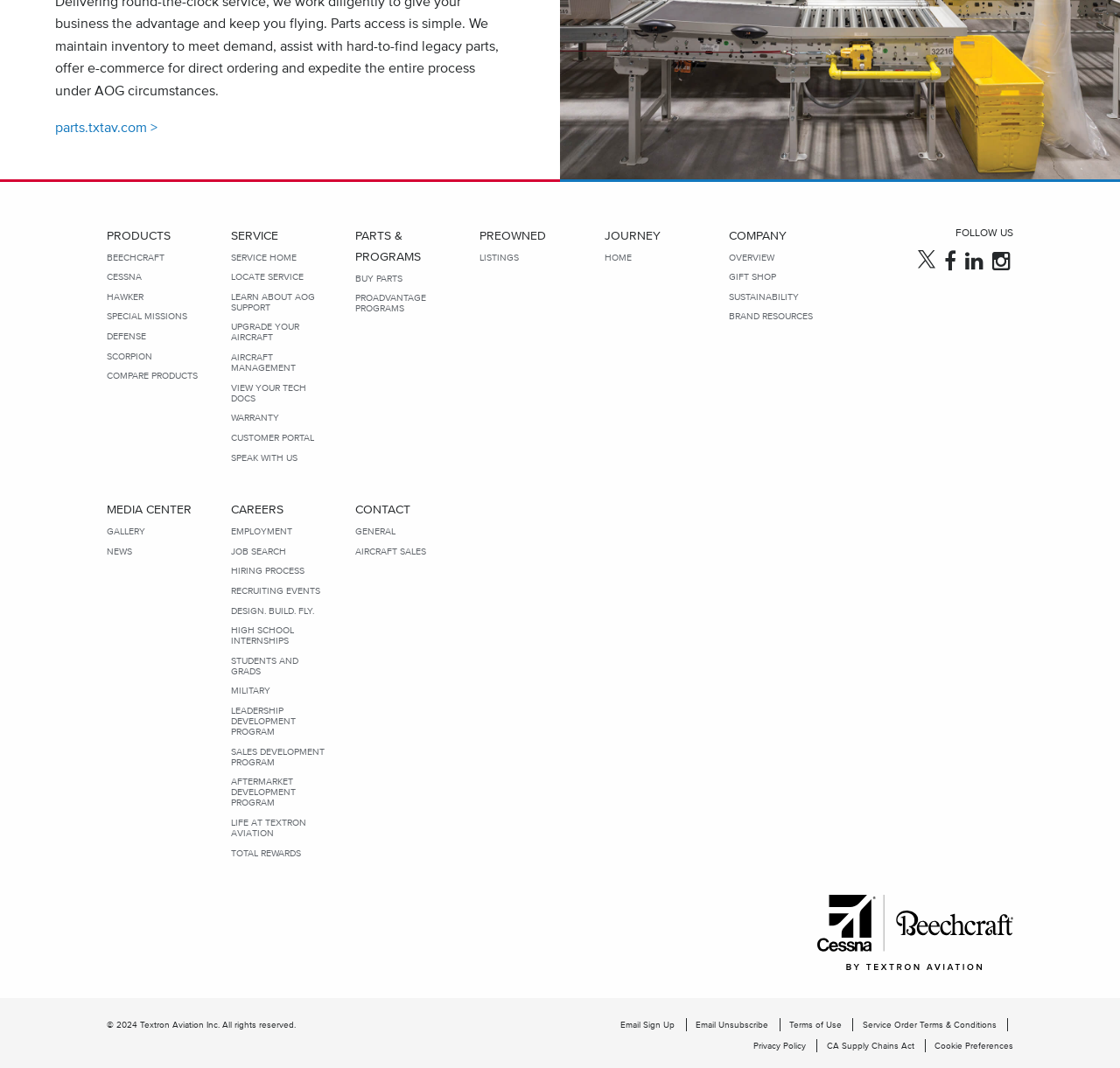Please indicate the bounding box coordinates of the element's region to be clicked to achieve the instruction: "Search for preowned listings". Provide the coordinates as four float numbers between 0 and 1, i.e., [left, top, right, bottom].

[0.428, 0.236, 0.516, 0.245]